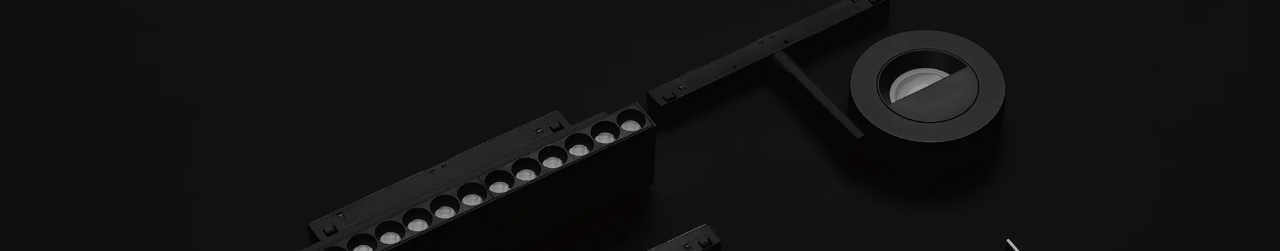What type of lighting design is exemplified in the image?
Using the details from the image, give an elaborate explanation to answer the question.

The caption explains that the lighting design in the image 'exemplifies the principles of rhythm lighting', which is a design approach that aims to improve visual comfort and energy efficiency by aligning with the biological rhythms of users.